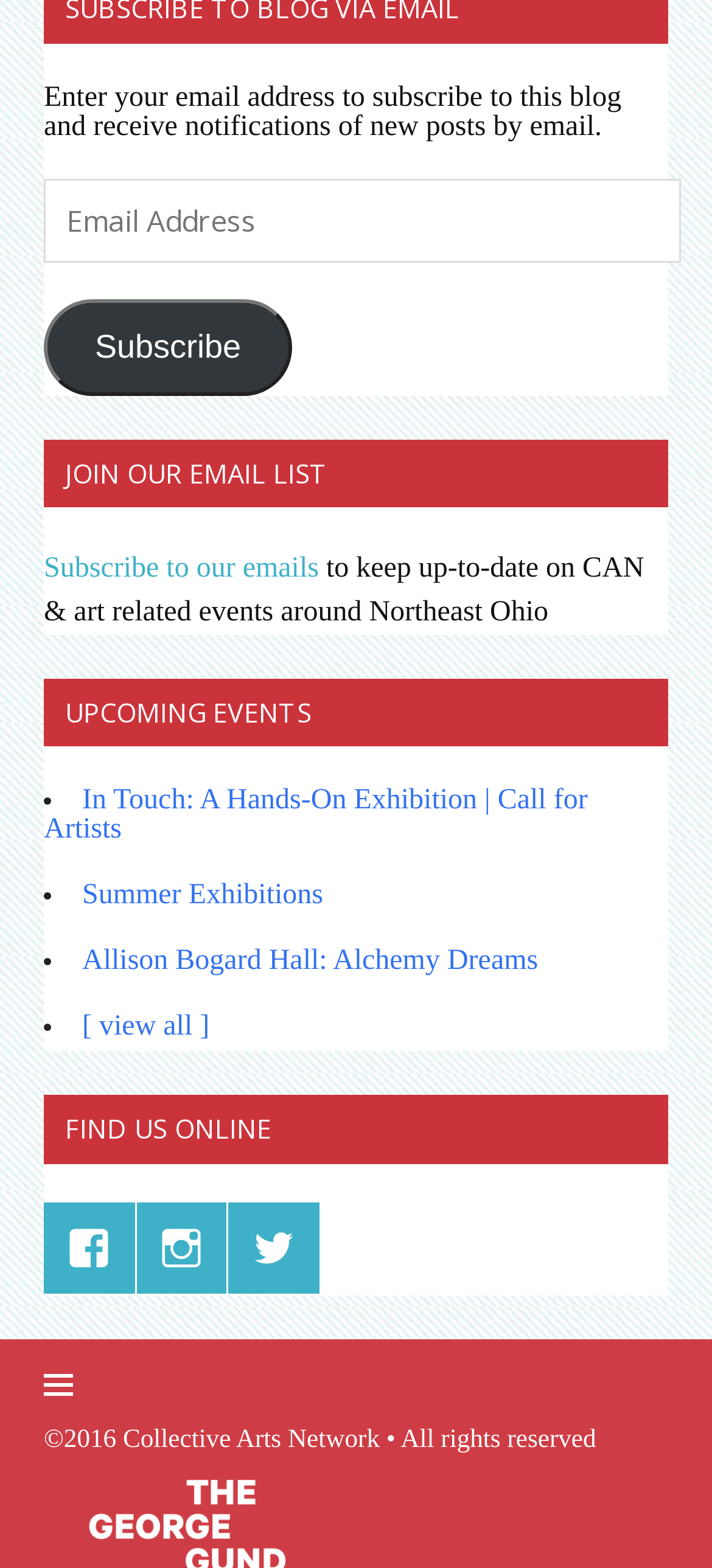Please determine the bounding box coordinates of the area that needs to be clicked to complete this task: 'Enter email address to subscribe'. The coordinates must be four float numbers between 0 and 1, formatted as [left, top, right, bottom].

[0.062, 0.114, 0.957, 0.168]